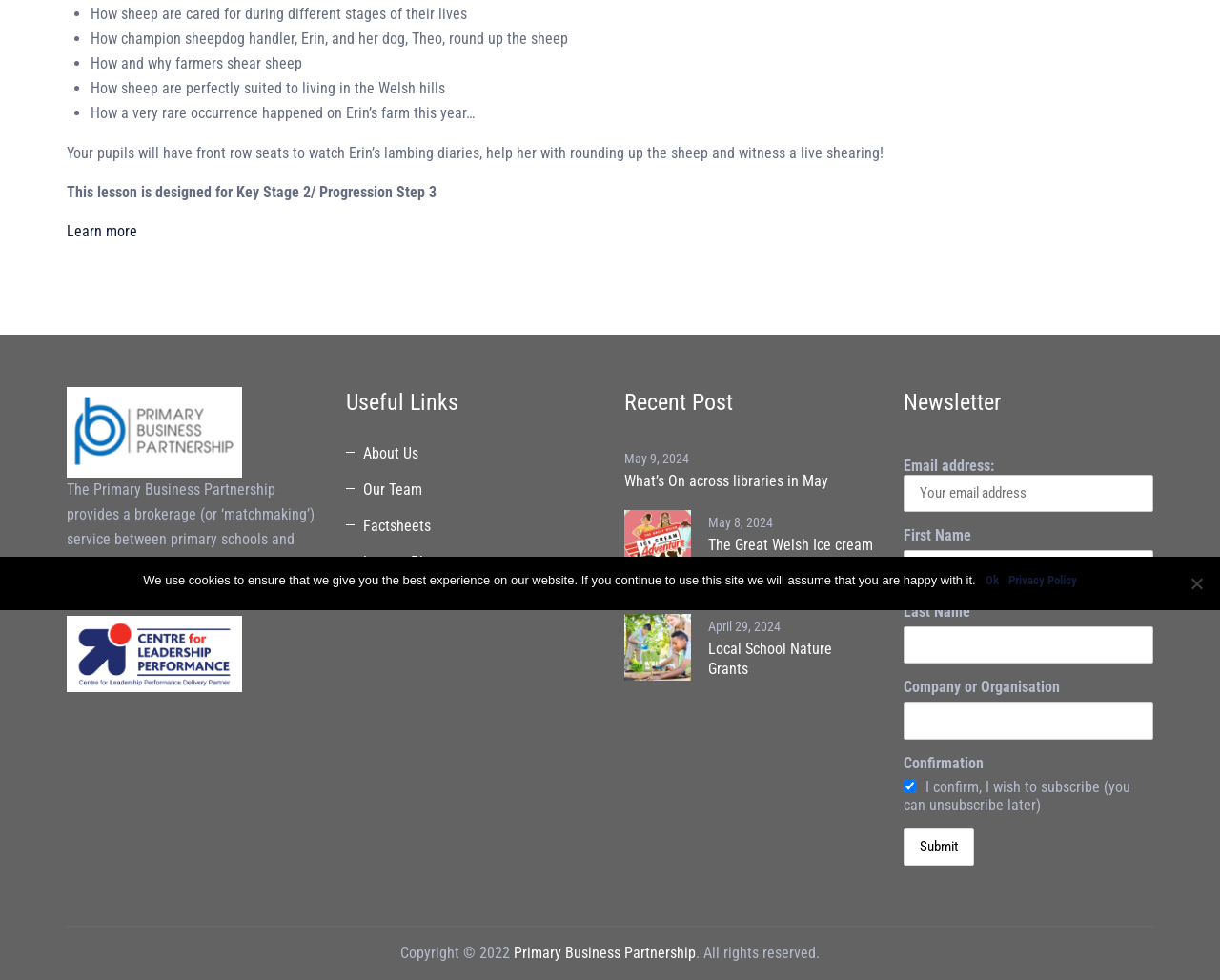Identify the bounding box of the UI element that matches this description: "value="Submit"".

[0.74, 0.845, 0.798, 0.883]